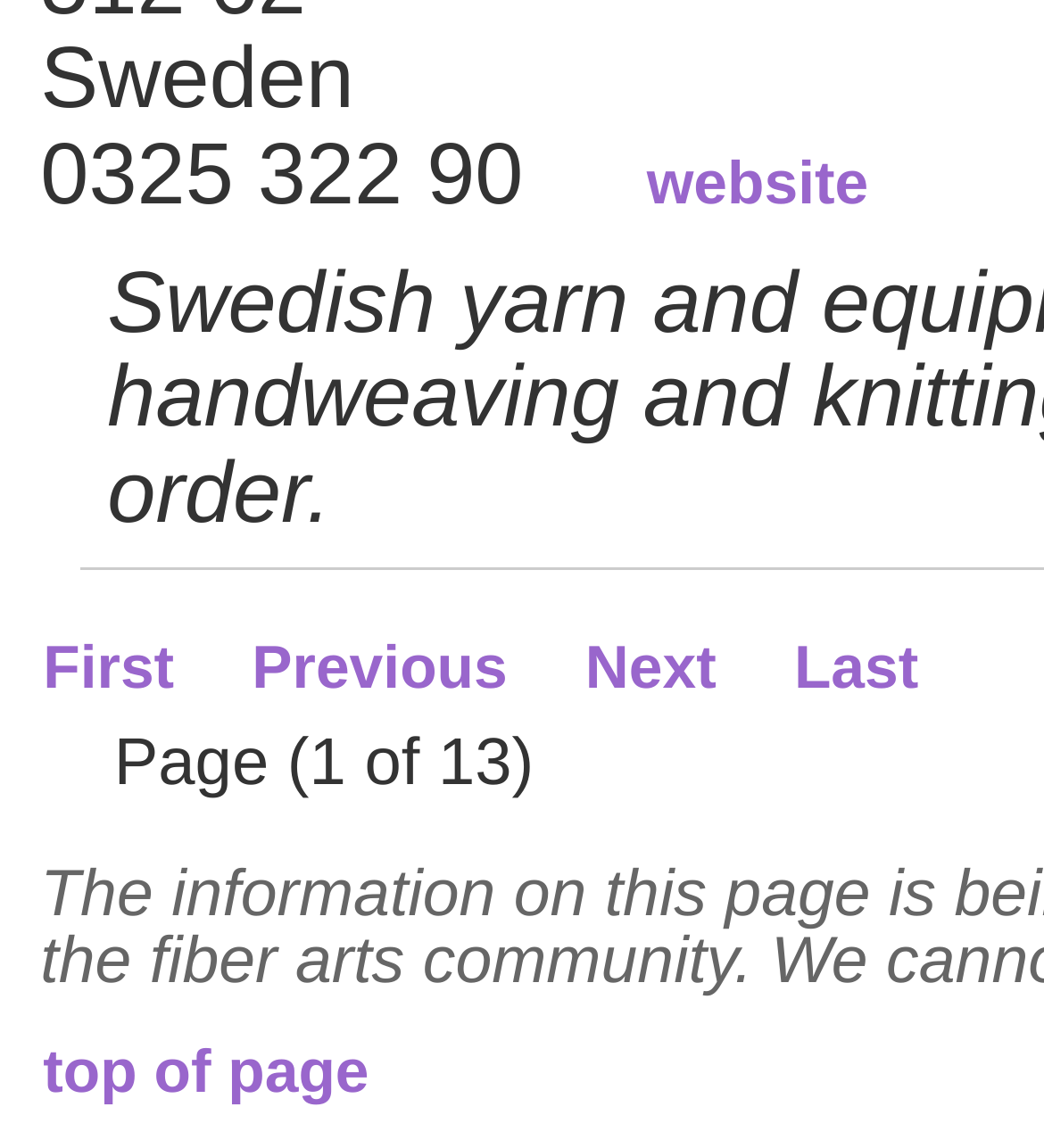What is the link at the top right?
Using the image as a reference, deliver a detailed and thorough answer to the question.

The link at the top right is 'website', which is indicated by the link element 'website' at the top of the page with bounding box coordinates [0.617, 0.127, 0.834, 0.19].